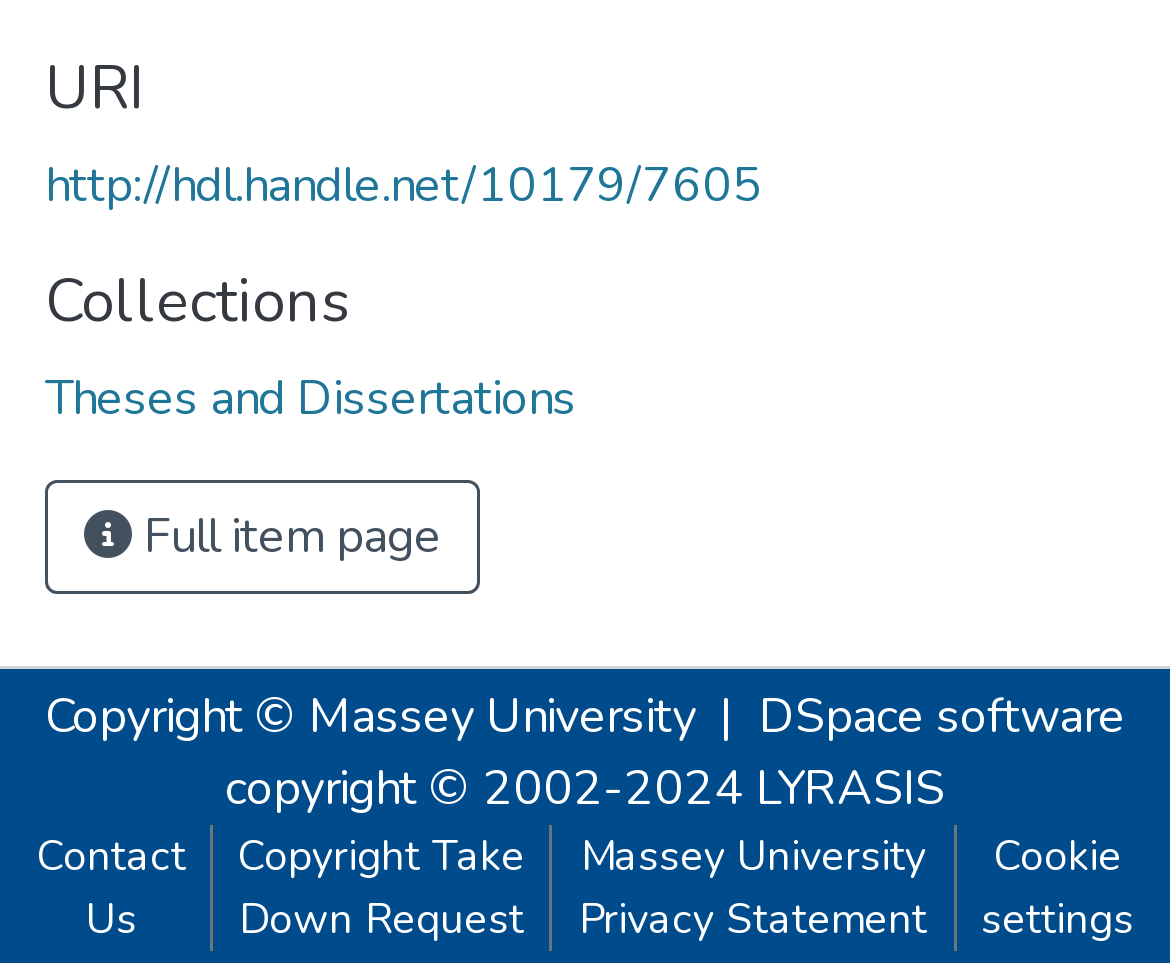Locate the UI element described by Full item page in the provided webpage screenshot. Return the bounding box coordinates in the format (top-left x, top-left y, bottom-right x, bottom-right y), ensuring all values are between 0 and 1.

[0.038, 0.499, 0.41, 0.617]